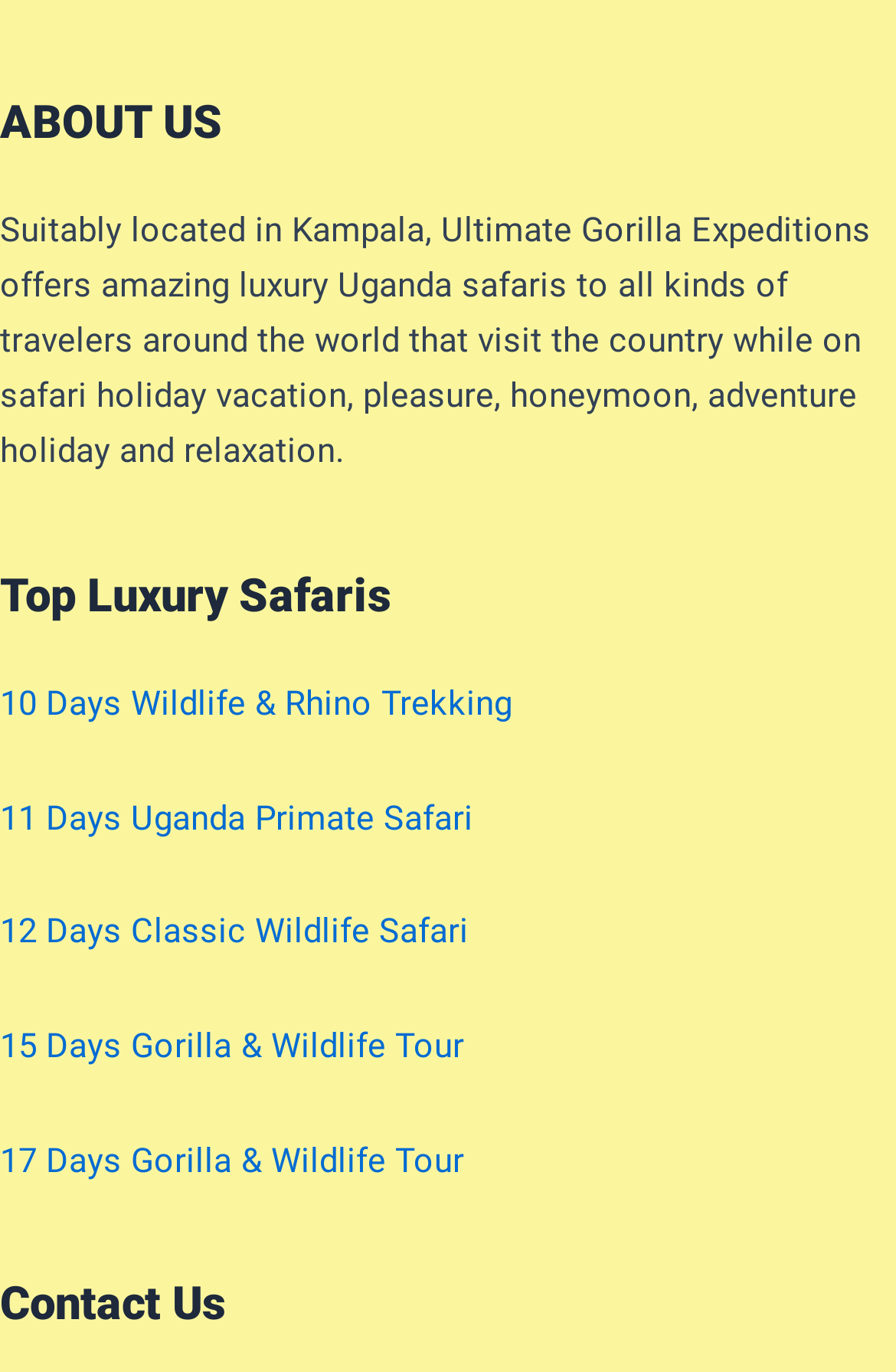Provide your answer to the question using just one word or phrase: What is the vertical position of the 'ABOUT US' heading?

Above the text